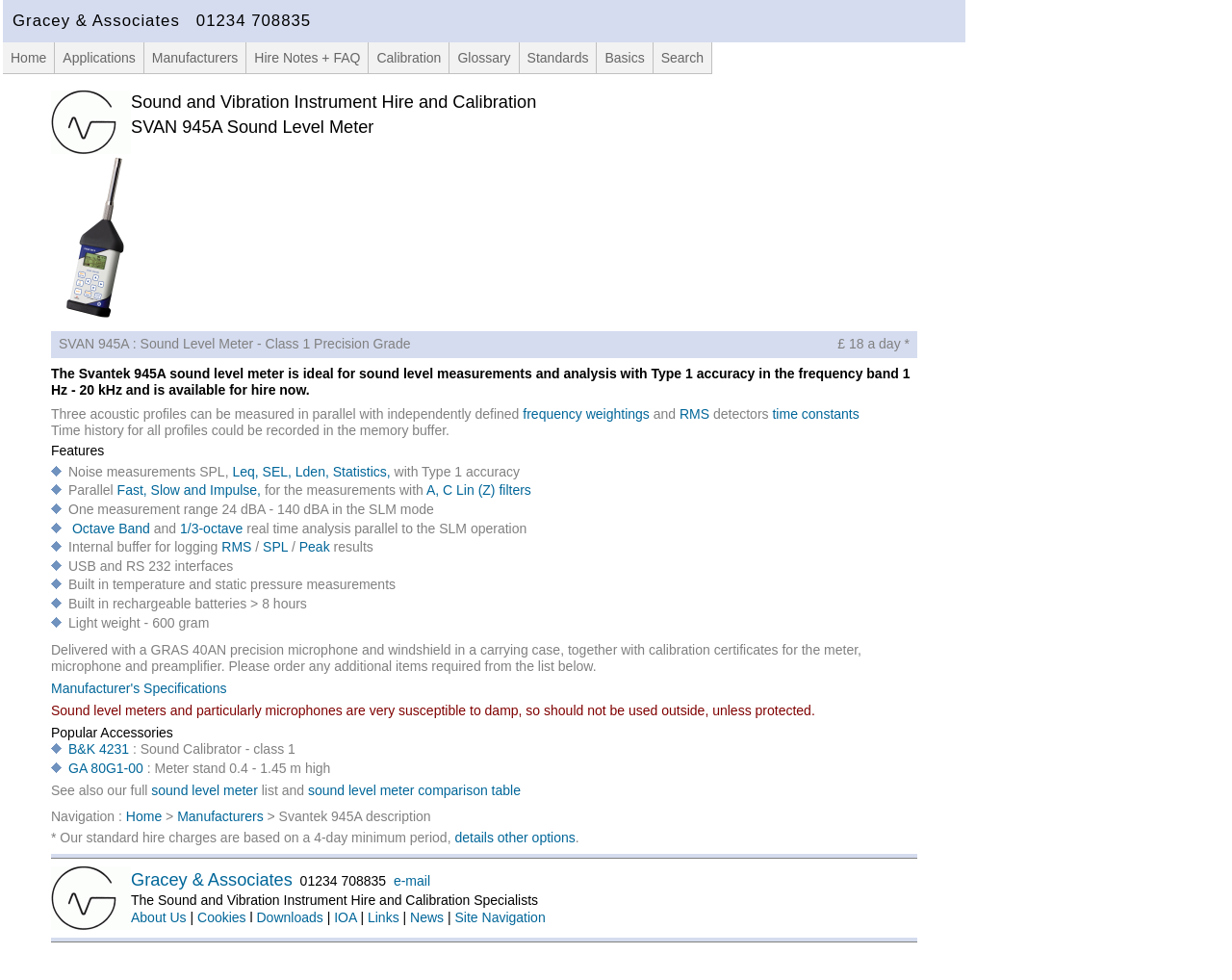Offer an extensive depiction of the webpage and its key elements.

The webpage is about the Svantek 945A sound level meter, a device used for sound level measurements and analysis. At the top of the page, there is a heading with the company name "Gracey & Associates" and a phone number. Below this, there is a navigation menu with links to various sections of the website, including "Home", "Applications", "Manufacturers", and more.

To the right of the navigation menu, there is a logo image of Gracey & Associates. Below this, there is a heading that reads "Sound and Vibration Instrument Hire and Calibration", followed by another heading that specifically mentions the Svantek 945A sound level meter.

On the left side of the page, there is an image of the Svantek 945A sound level meter. Below this, there is a table with two columns, one with a heading that describes the device and the other with a heading that mentions the price, "£ 18 a day *".

The main content of the page is divided into several sections. The first section describes the features of the Svantek 945A sound level meter, including its ability to measure sound levels with Type 1 accuracy and its frequency range. The next section lists the device's features, including noise measurements, parallel measurements, and real-time analysis.

Further down the page, there are sections that describe the device's technical specifications, including its measurement range, interfaces, and battery life. There is also a section that mentions the accessories that come with the device, including a GRAS 40AN precision microphone and windshield.

The page also includes a section on popular accessories, with links to other products, such as a sound calibrator and a meter stand. Additionally, there is a section that provides navigation links to other parts of the website, including a sound level meter comparison table.

At the bottom of the page, there is a section with additional information, including a note about the standard hire charges for the device and a link to more details.